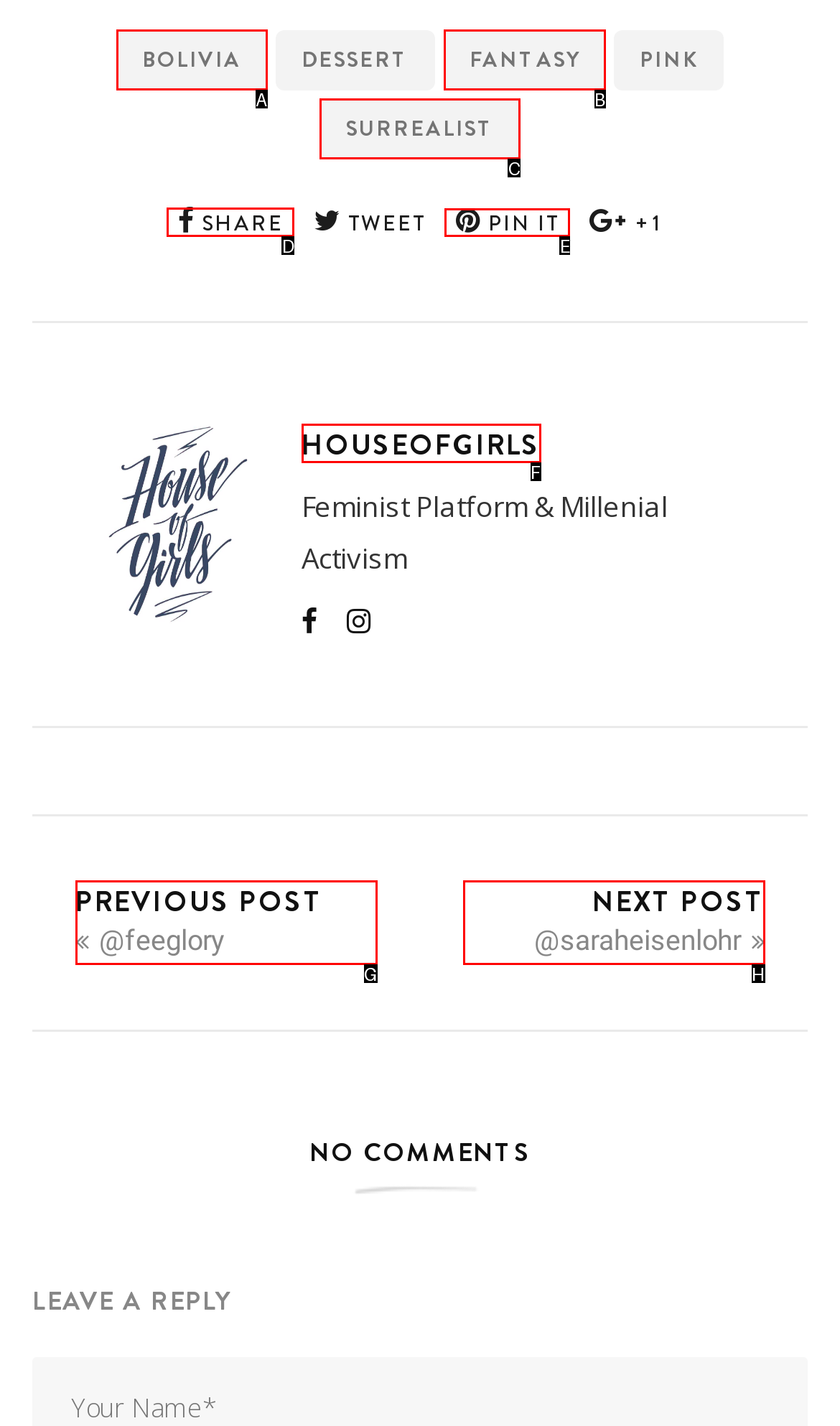Tell me which letter corresponds to the UI element that should be clicked to fulfill this instruction: Share on social media
Answer using the letter of the chosen option directly.

D